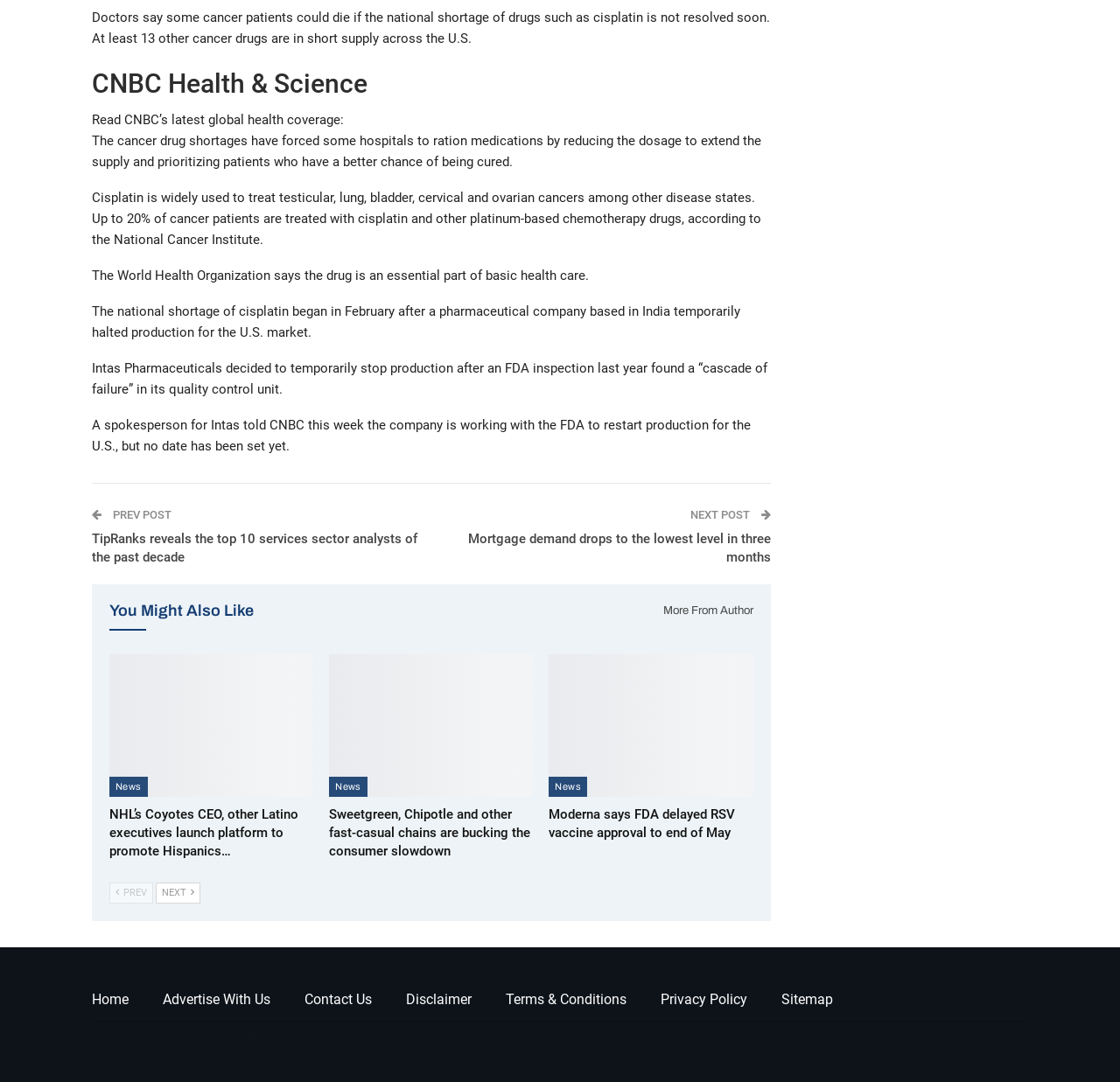Can you specify the bounding box coordinates for the region that should be clicked to fulfill this instruction: "Visit the home page".

[0.082, 0.916, 0.115, 0.931]